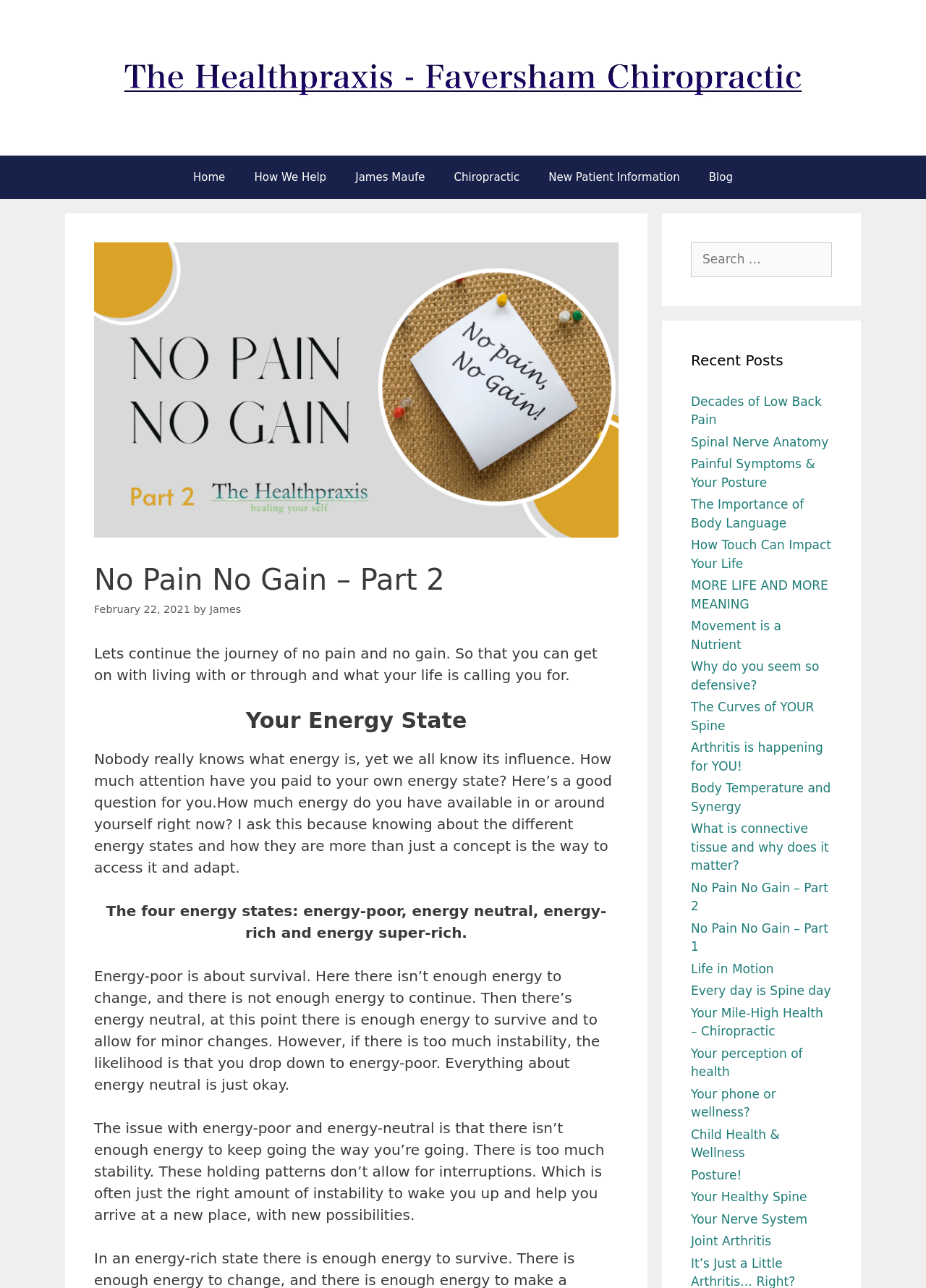What is the purpose of the search box?
Give a detailed response to the question by analyzing the screenshot.

I inferred this from the presence of a search box element with the label 'Search for:', which suggests that users can input keywords to search for content on the website.